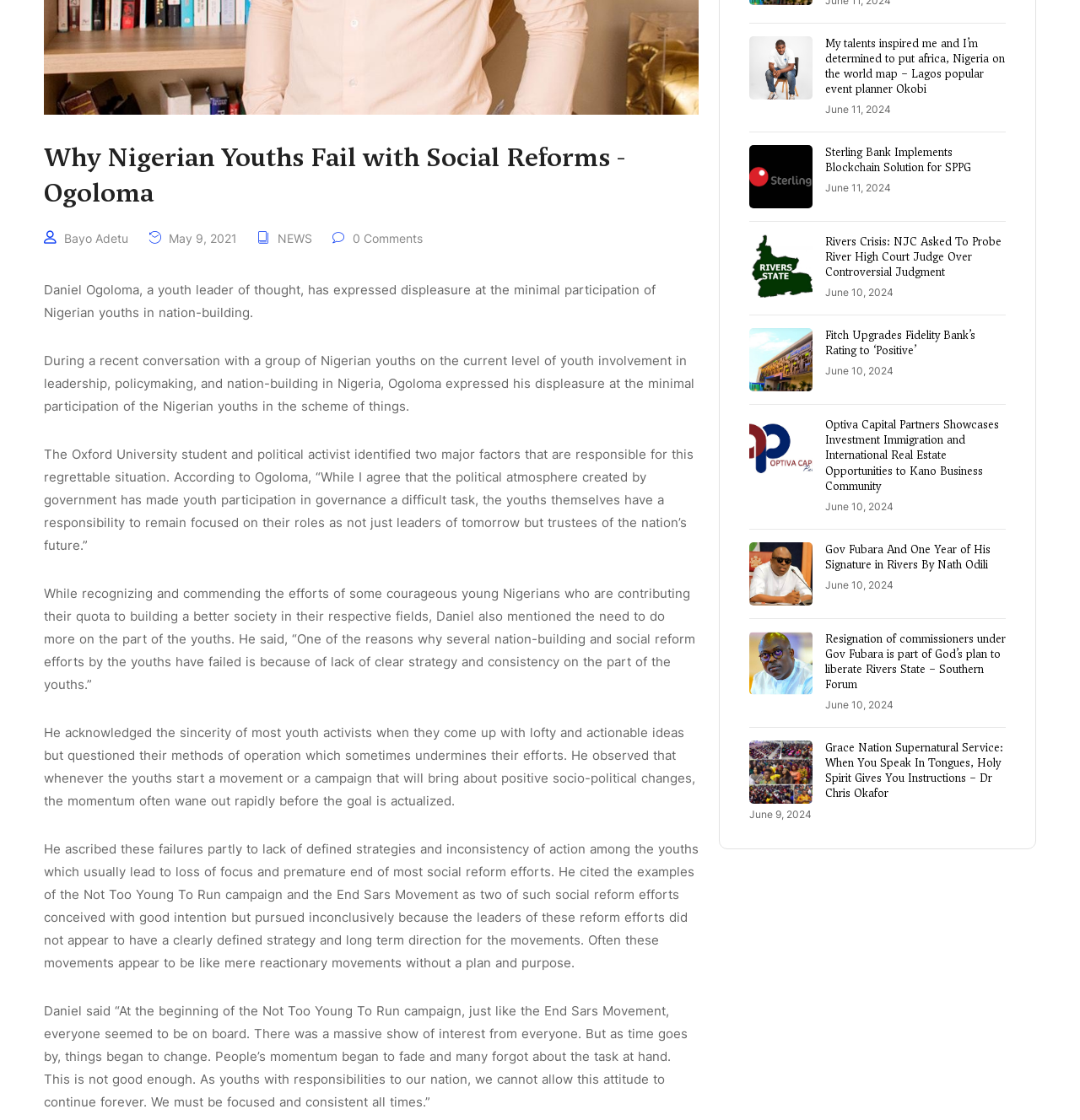Bounding box coordinates are specified in the format (top-left x, top-left y, bottom-right x, bottom-right y). All values are floating point numbers bounded between 0 and 1. Please provide the bounding box coordinate of the region this sentence describes: NEWS

[0.257, 0.207, 0.289, 0.219]